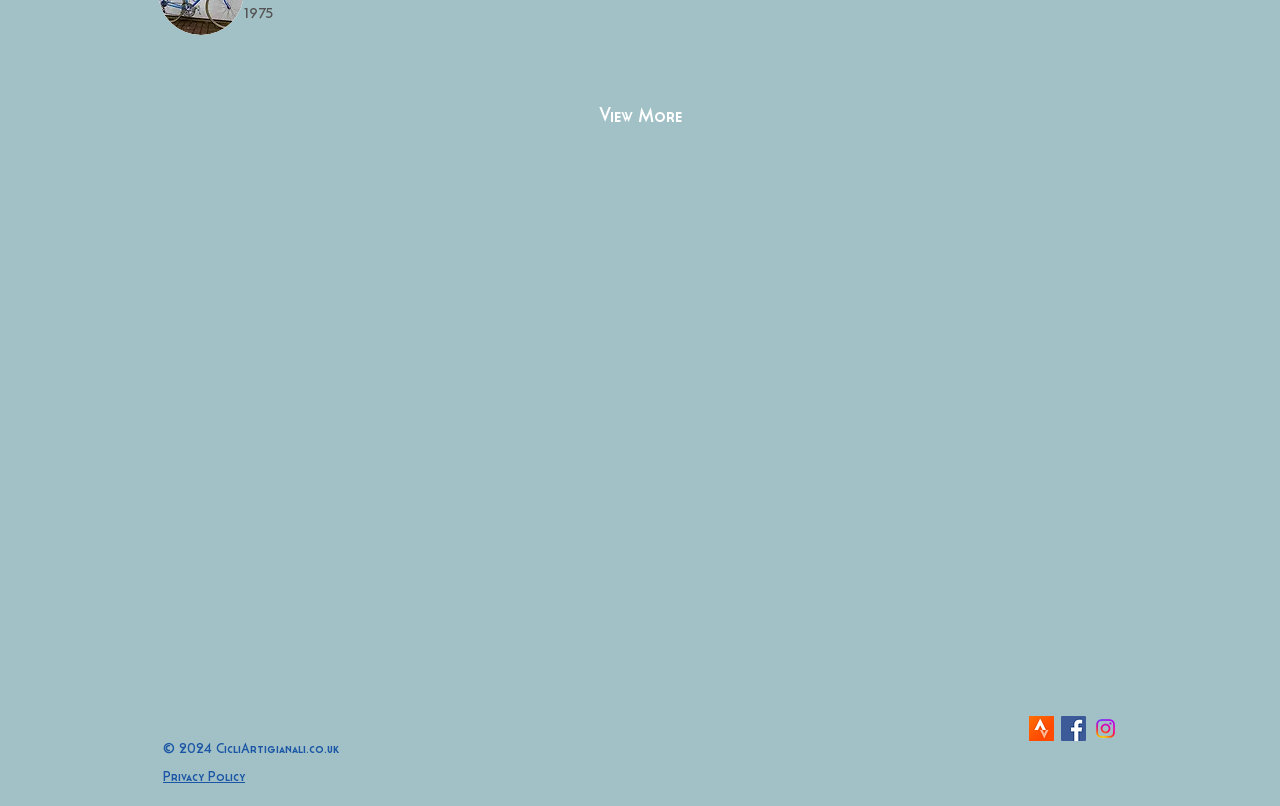Given the element description "Privacy Policy", identify the bounding box of the corresponding UI element.

[0.127, 0.954, 0.191, 0.975]